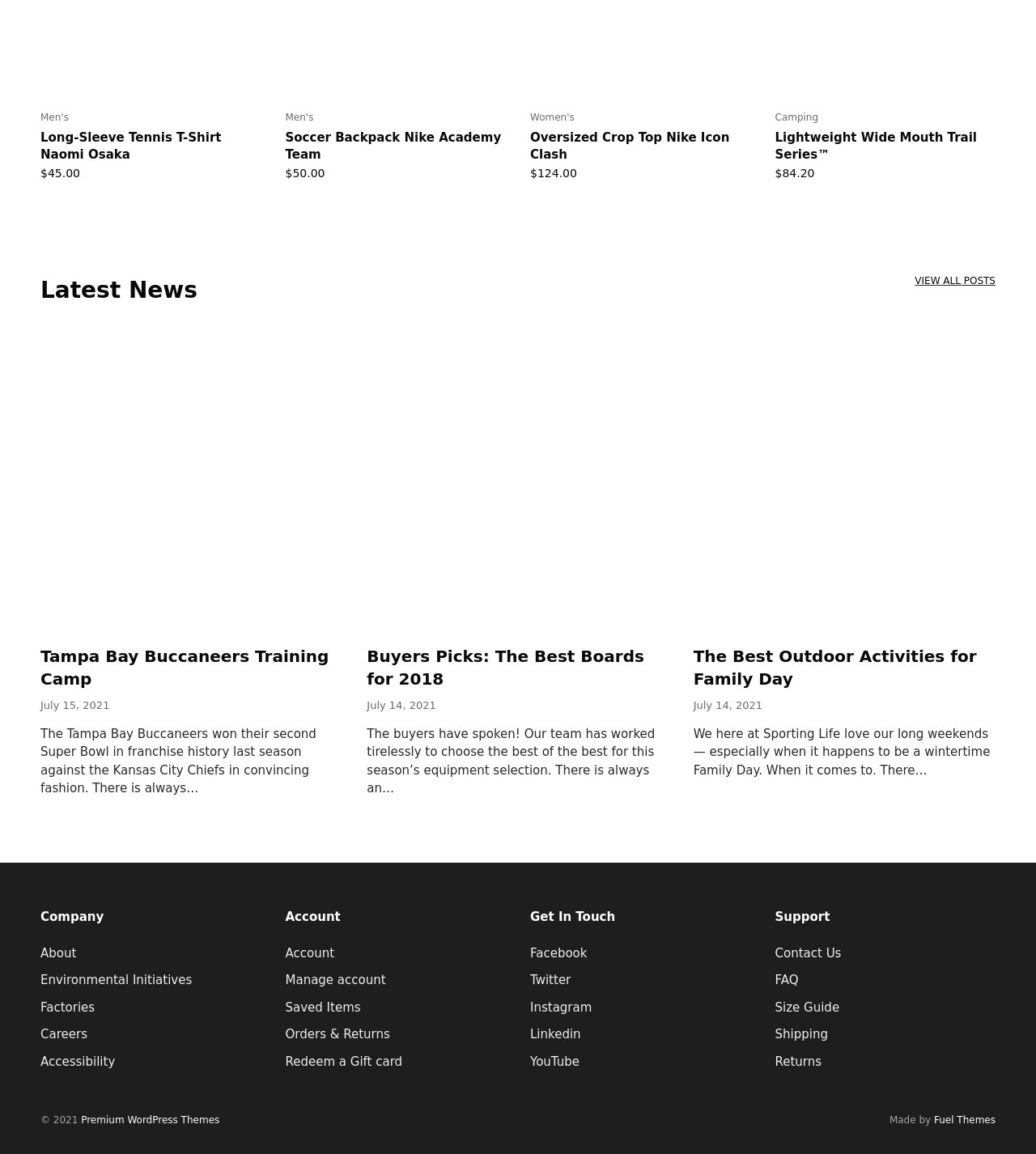Using the element description: "Size Guide", determine the bounding box coordinates. The coordinates should be in the format [left, top, right, bottom], with values between 0 and 1.

[0.748, 0.866, 0.81, 0.879]